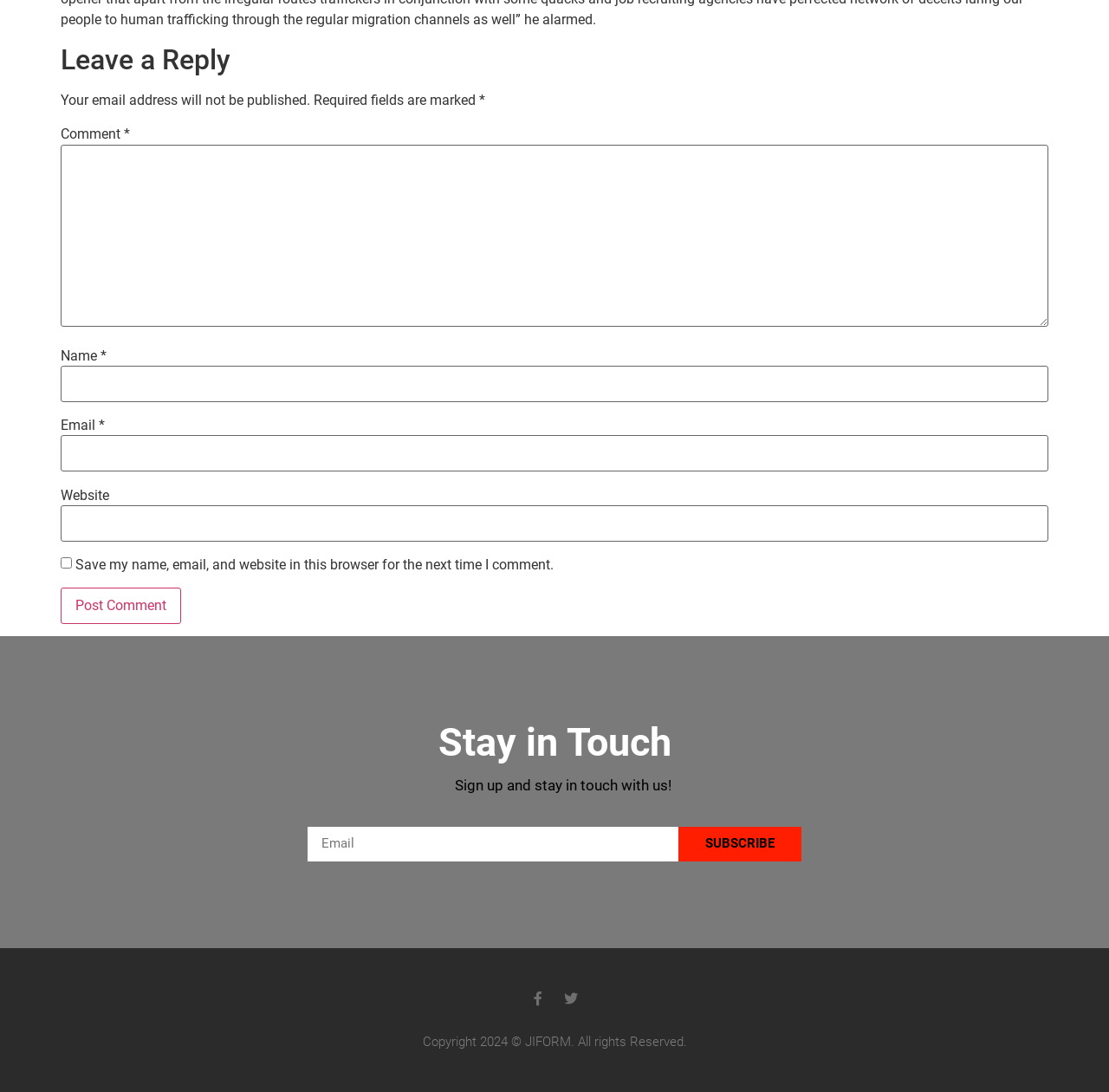Bounding box coordinates are specified in the format (top-left x, top-left y, bottom-right x, bottom-right y). All values are floating point numbers bounded between 0 and 1. Please provide the bounding box coordinate of the region this sentence describes: subscribe

[0.611, 0.757, 0.723, 0.789]